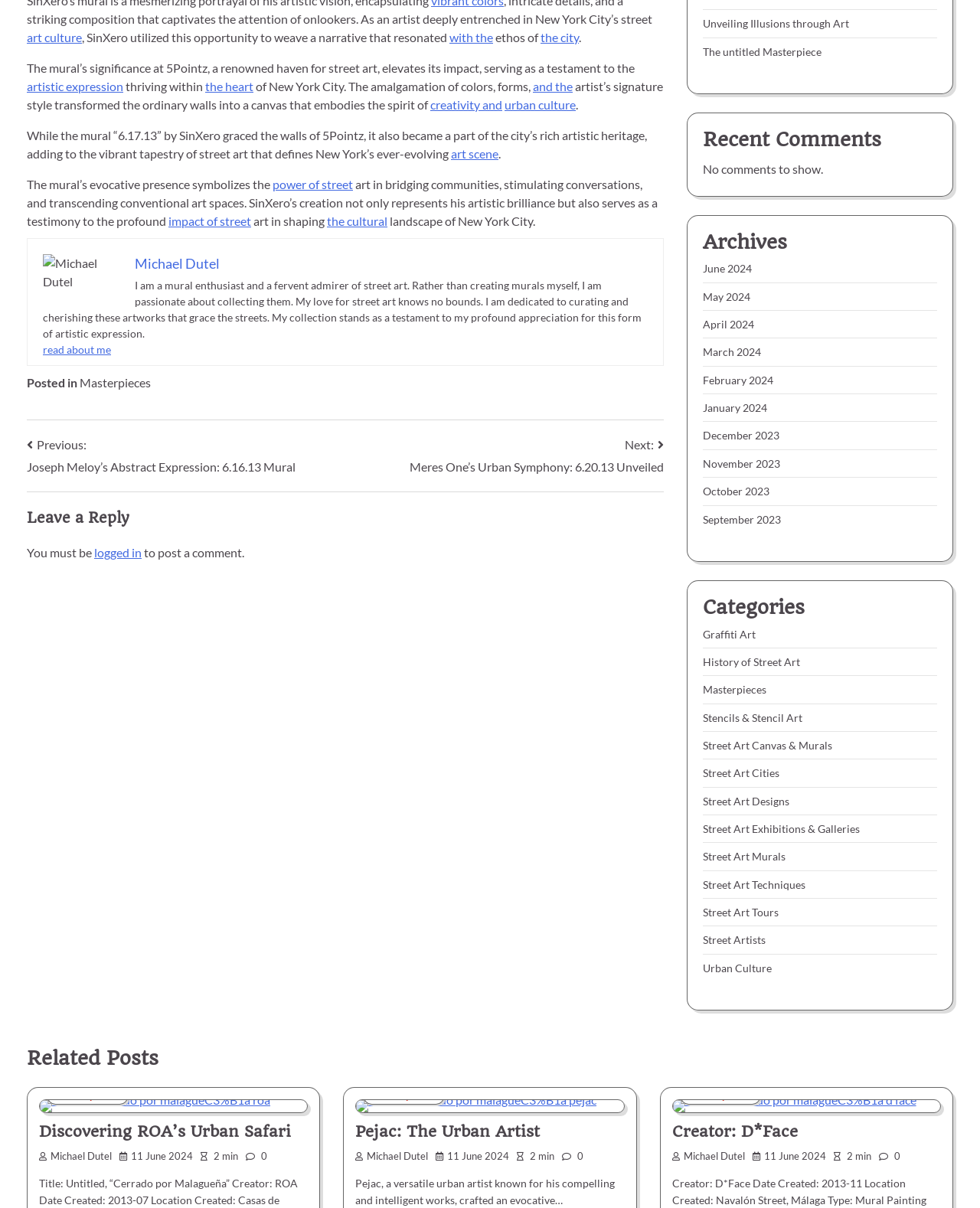What is the title of the post?
Answer briefly with a single word or phrase based on the image.

6.17.13